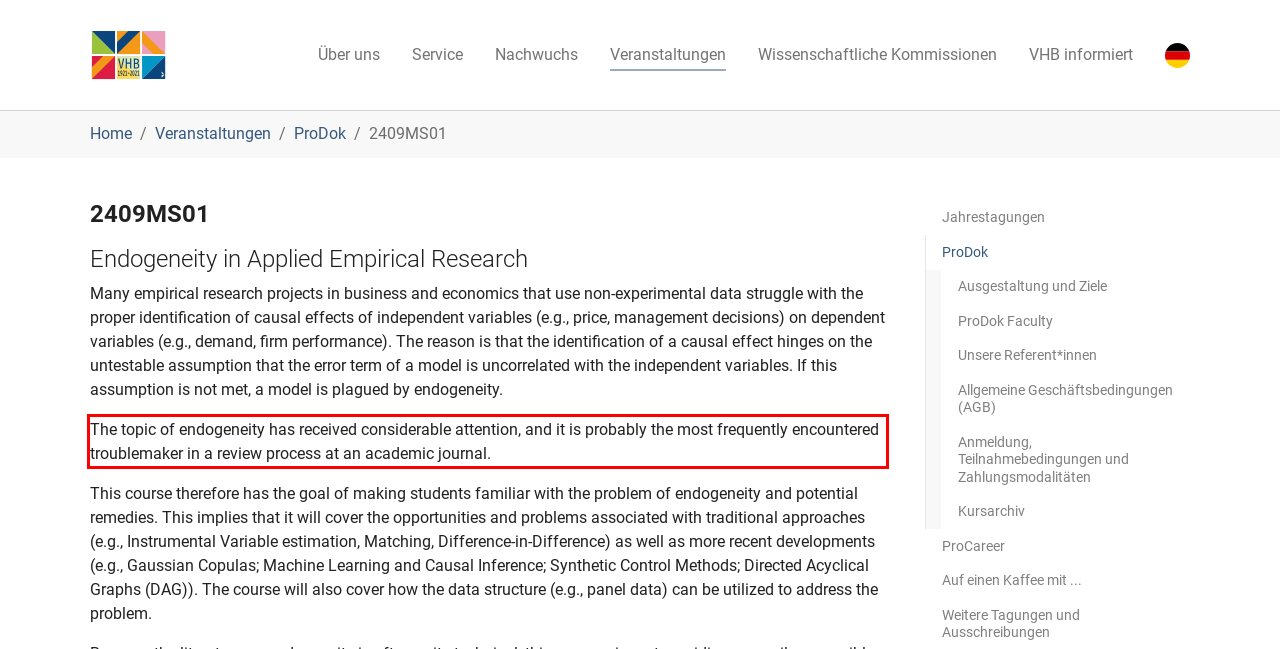The screenshot you have been given contains a UI element surrounded by a red rectangle. Use OCR to read and extract the text inside this red rectangle.

The topic of endogeneity has received considerable attention, and it is probably the most frequently encountered troublemaker in a review process at an academic journal.